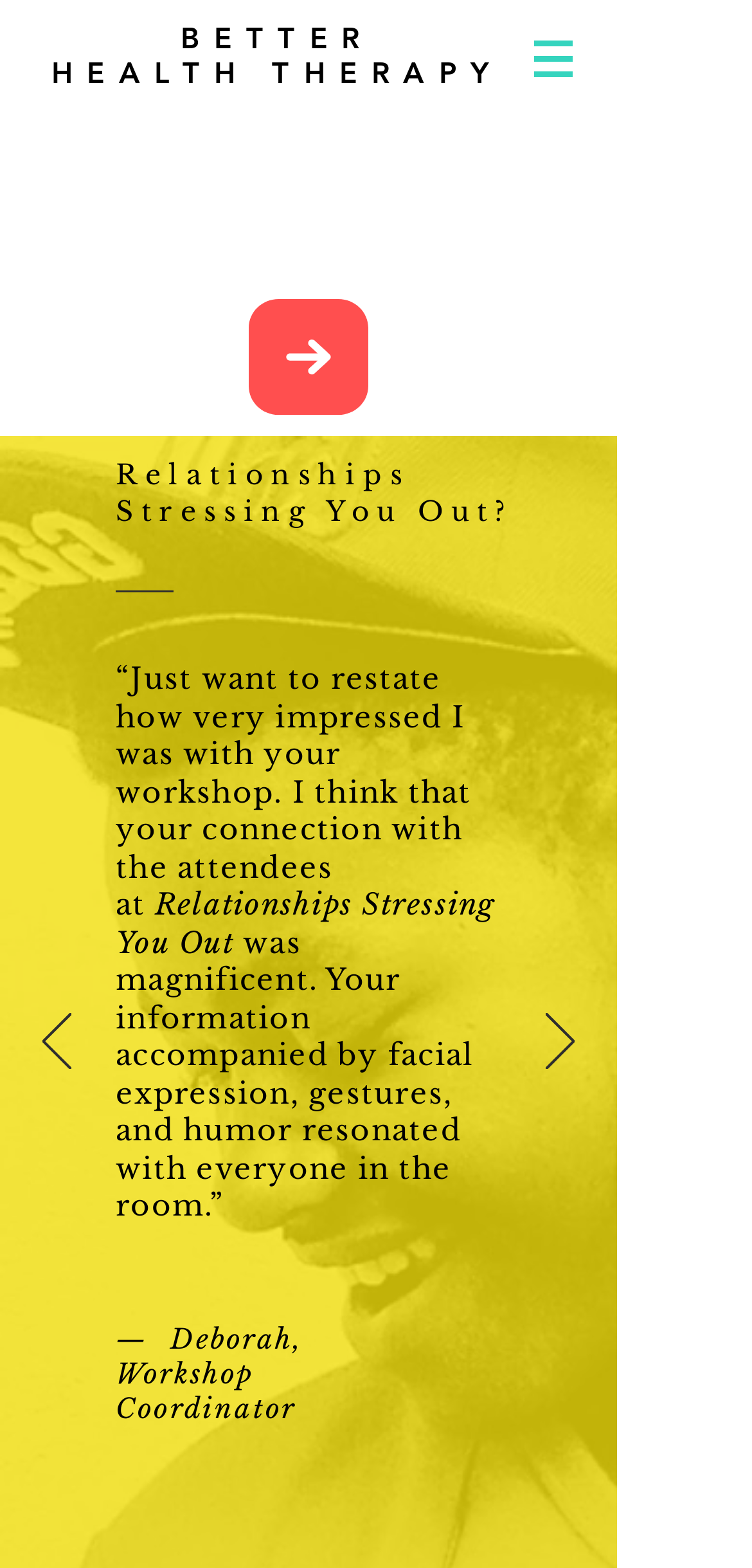Provide the bounding box coordinates of the HTML element described as: "BETTER HEALTH". The bounding box coordinates should be four float numbers between 0 and 1, i.e., [left, top, right, bottom].

[0.068, 0.012, 0.496, 0.058]